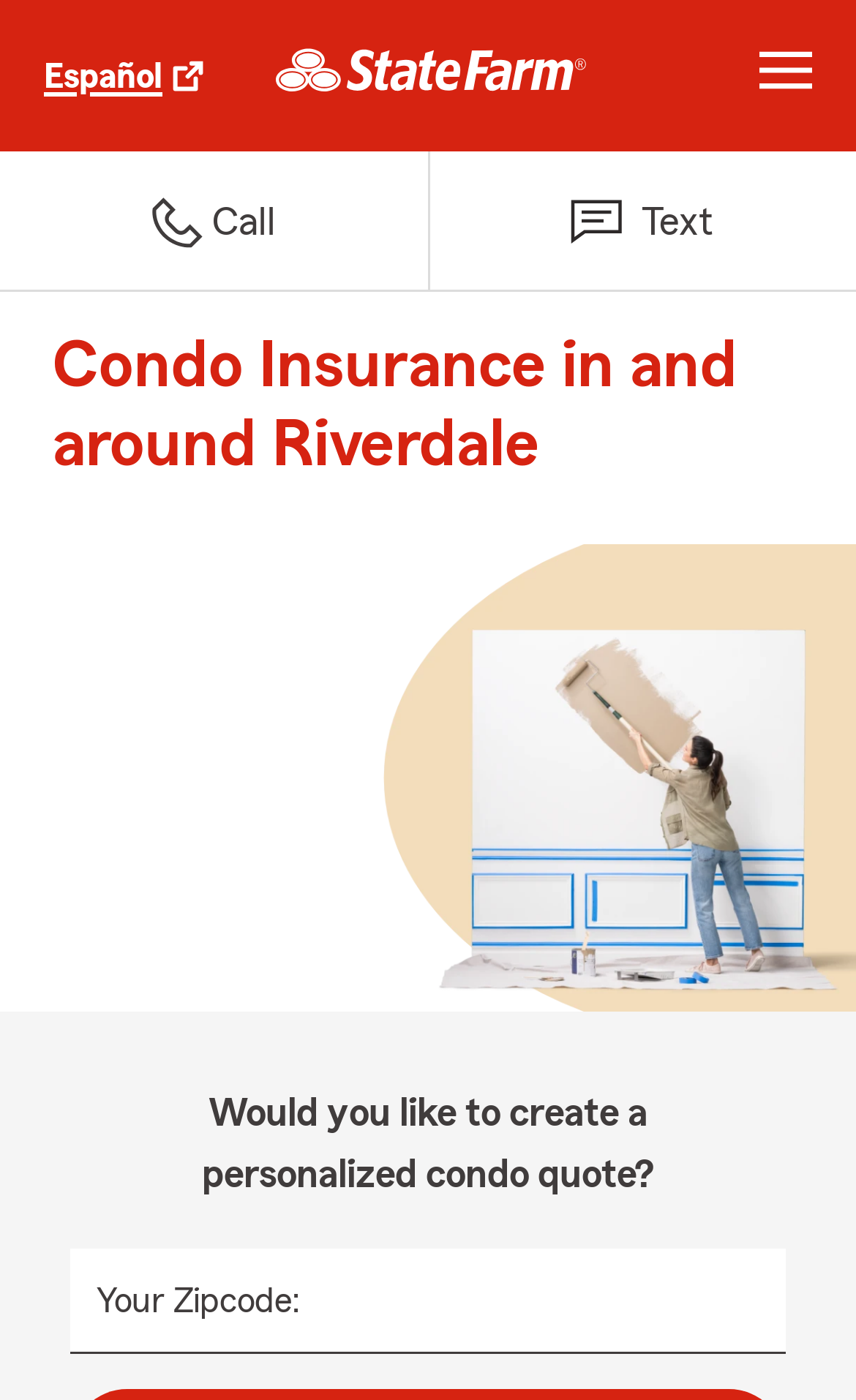Using the element description: "parent_node: Español aria-label="state farm logo"", determine the bounding box coordinates for the specified UI element. The coordinates should be four float numbers between 0 and 1, [left, top, right, bottom].

[0.299, 0.022, 0.707, 0.086]